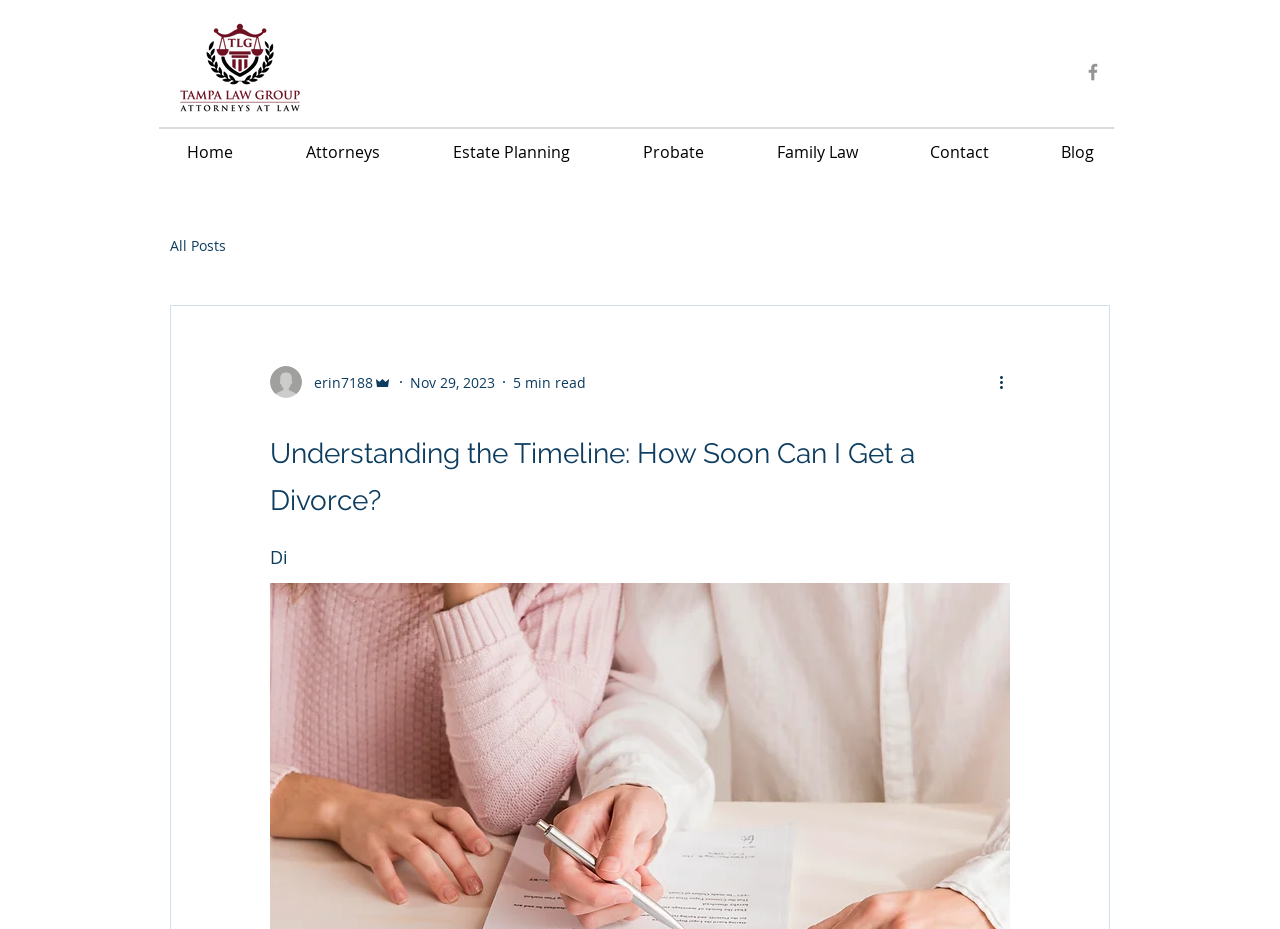Determine the bounding box for the UI element described here: "Submission Terms".

None